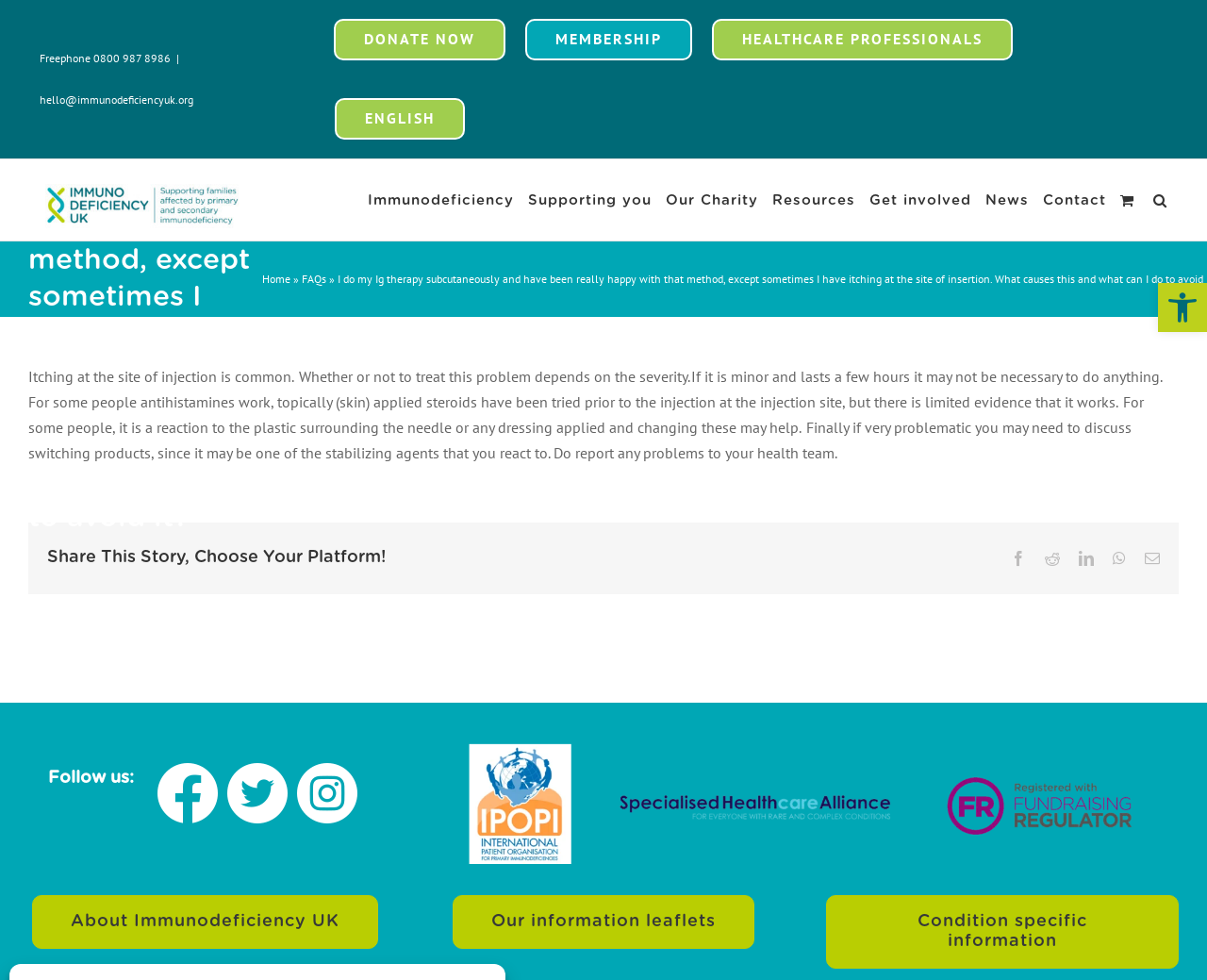Please determine the bounding box coordinates for the element that should be clicked to follow these instructions: "Search for something".

[0.955, 0.163, 0.967, 0.244]